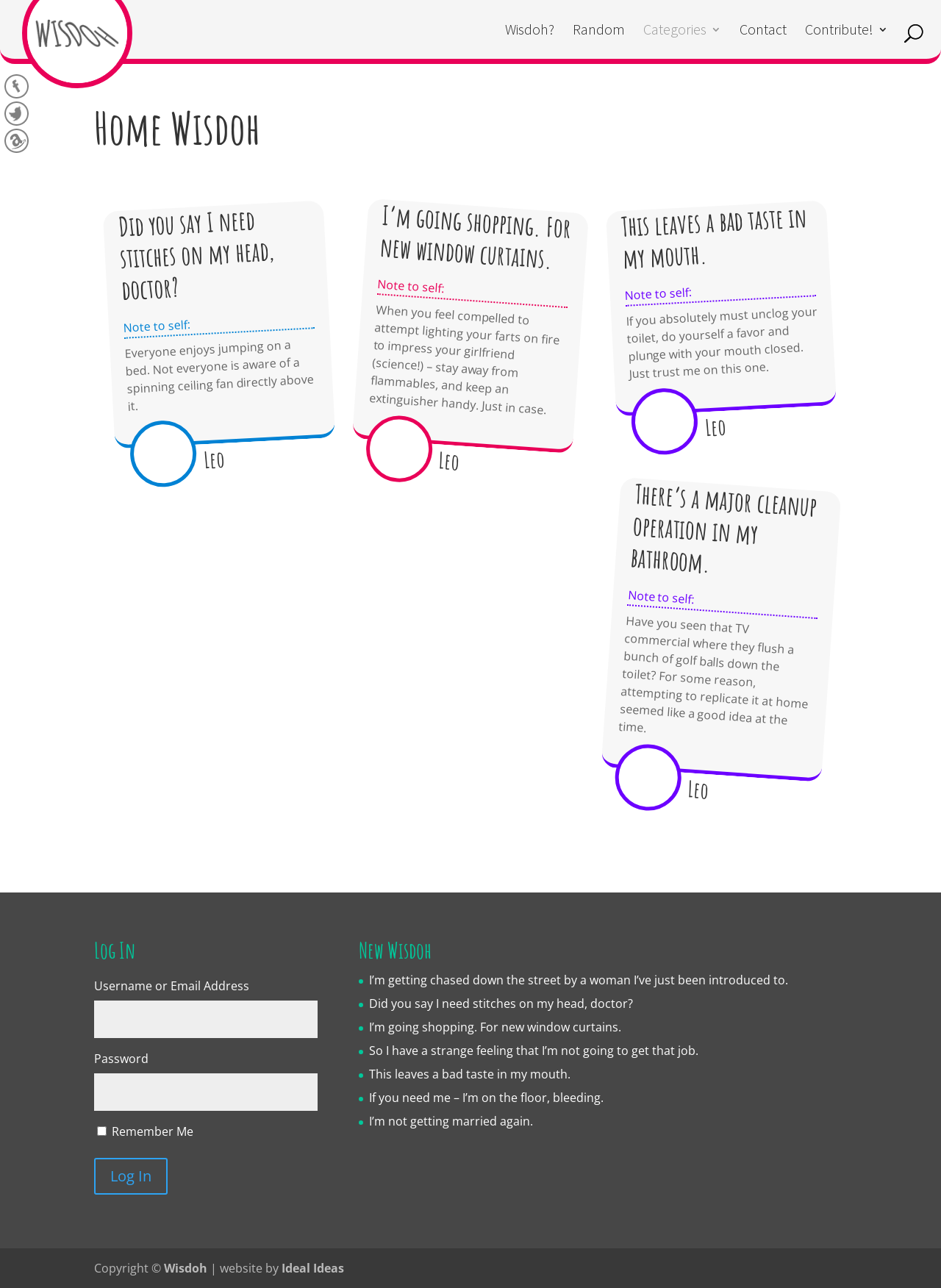What is the name of the website?
Using the image, respond with a single word or phrase.

Wisdoh